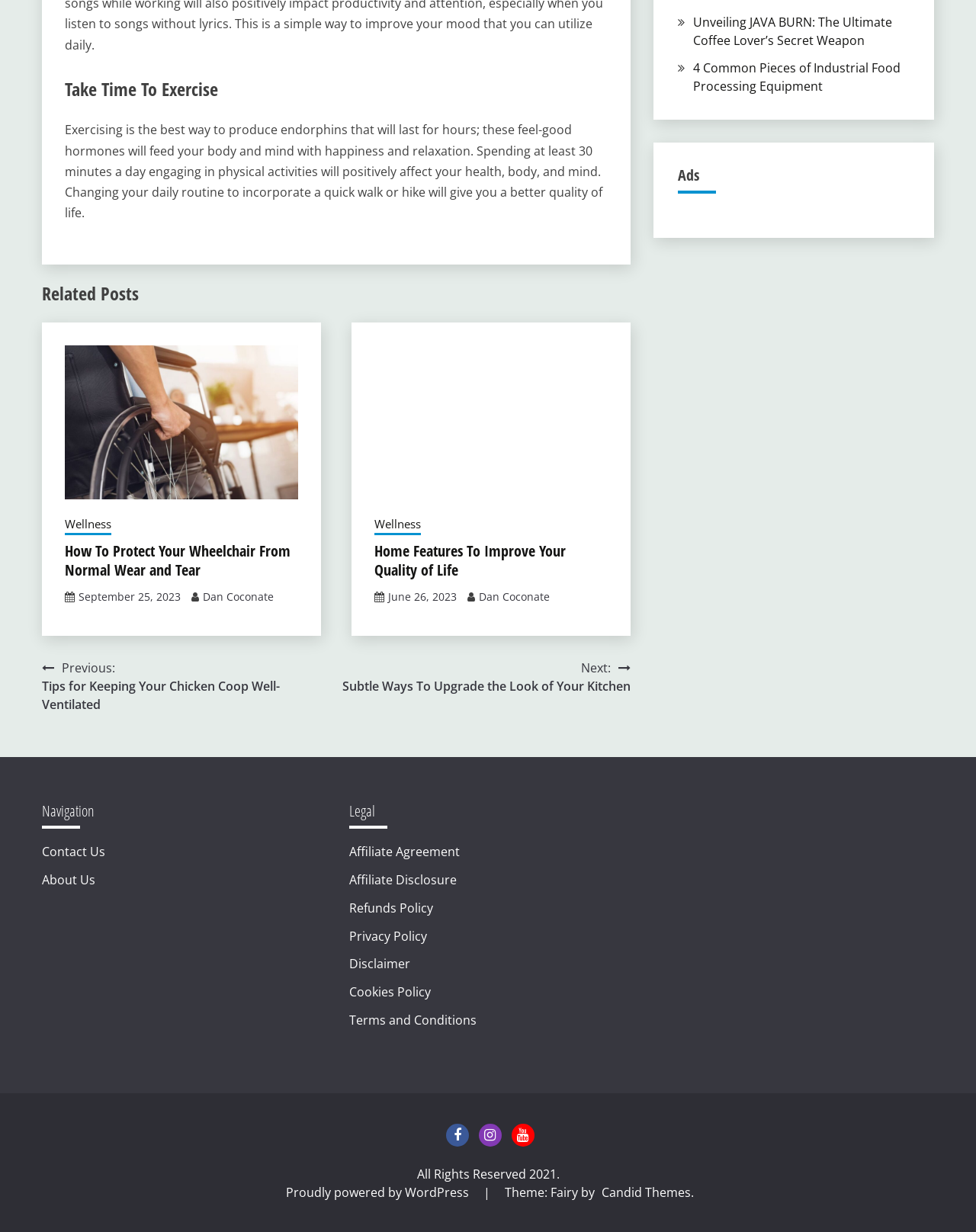Identify the bounding box coordinates of the region that needs to be clicked to carry out this instruction: "Click on the 'BUSINESS' link". Provide these coordinates as four float numbers ranging from 0 to 1, i.e., [left, top, right, bottom].

None